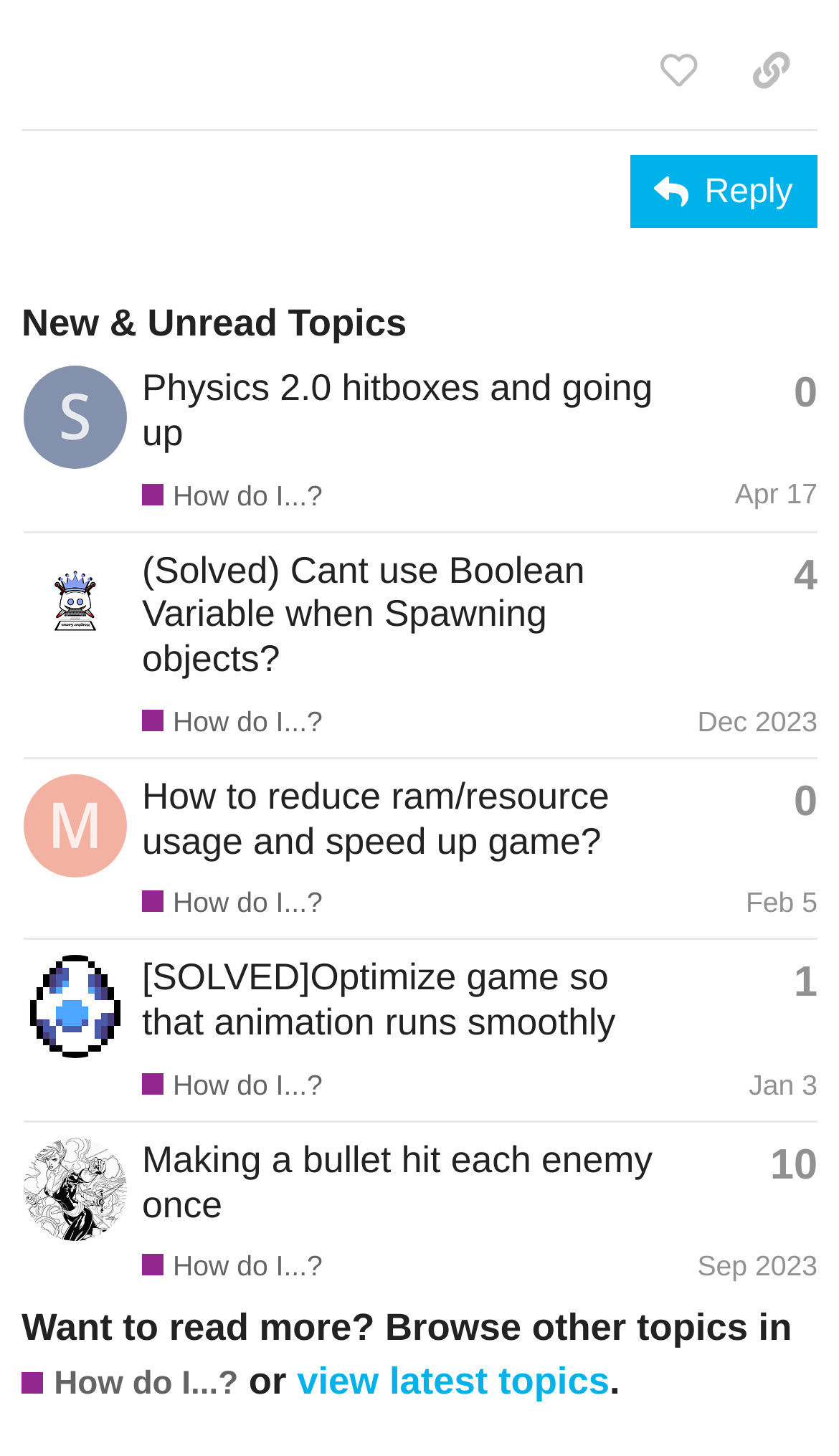Determine the bounding box coordinates of the region to click in order to accomplish the following instruction: "View the topic 'Physics 2.0 hitboxes and going up'". Provide the coordinates as four float numbers between 0 and 1, specifically [left, top, right, bottom].

[0.169, 0.252, 0.778, 0.312]